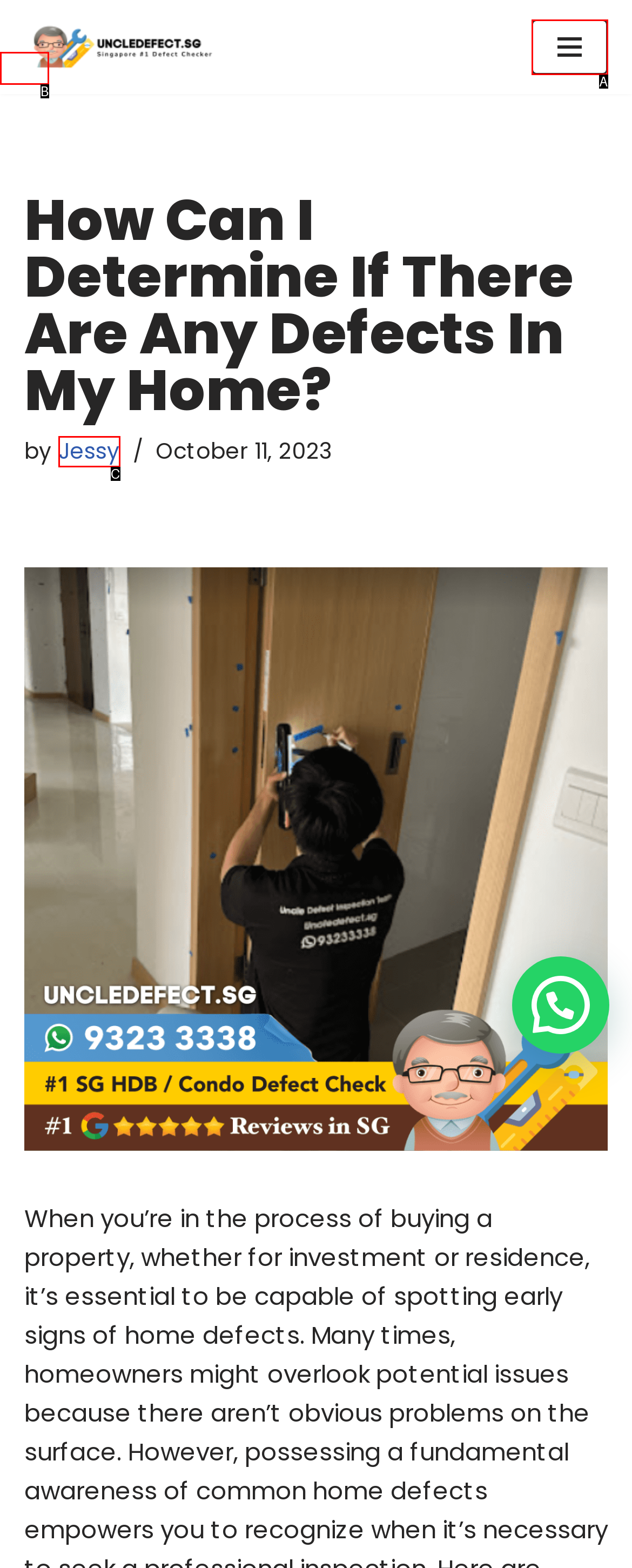Examine the description: Skip to content and indicate the best matching option by providing its letter directly from the choices.

B